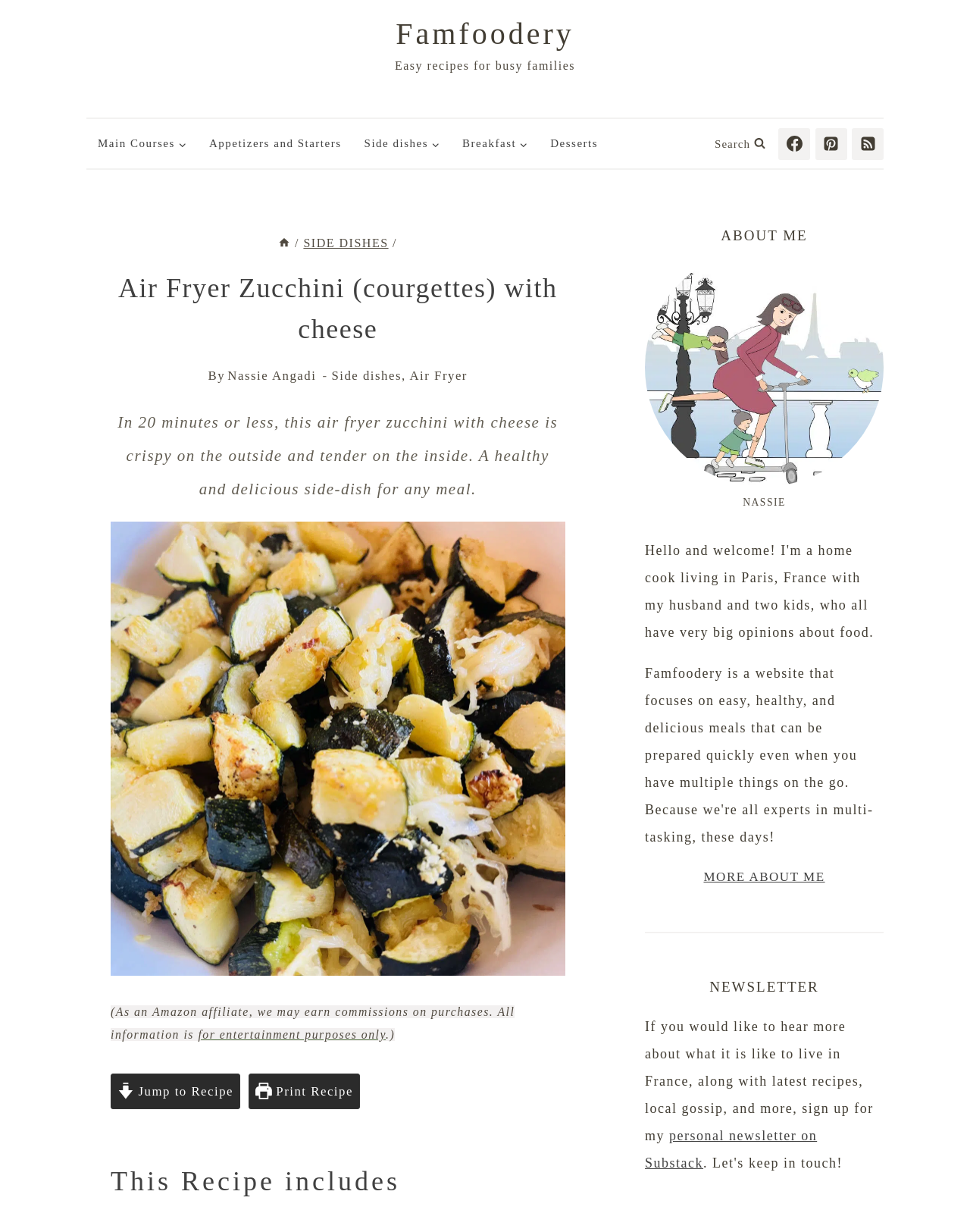Kindly determine the bounding box coordinates of the area that needs to be clicked to fulfill this instruction: "View search form".

[0.731, 0.105, 0.795, 0.129]